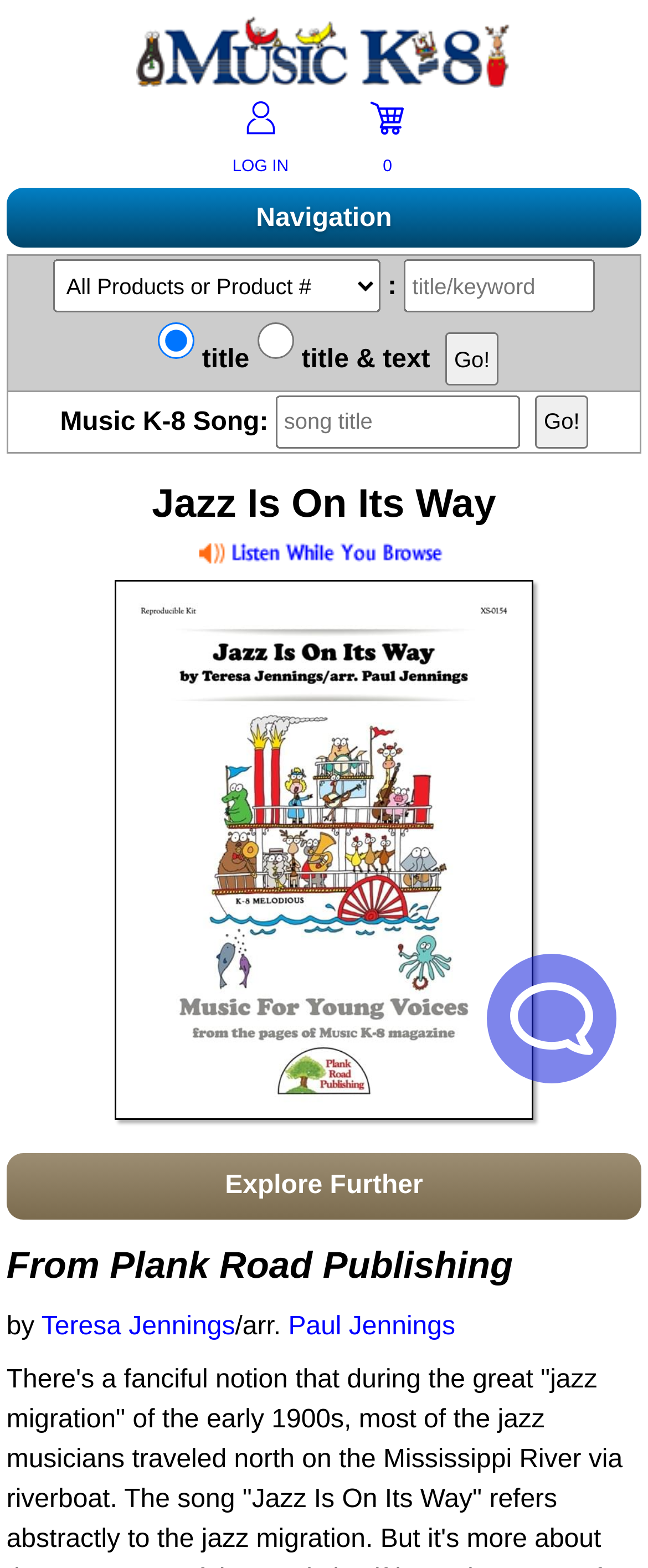Please find and report the bounding box coordinates of the element to click in order to perform the following action: "Log in". The coordinates should be expressed as four float numbers between 0 and 1, in the format [left, top, right, bottom].

[0.304, 0.072, 0.5, 0.12]